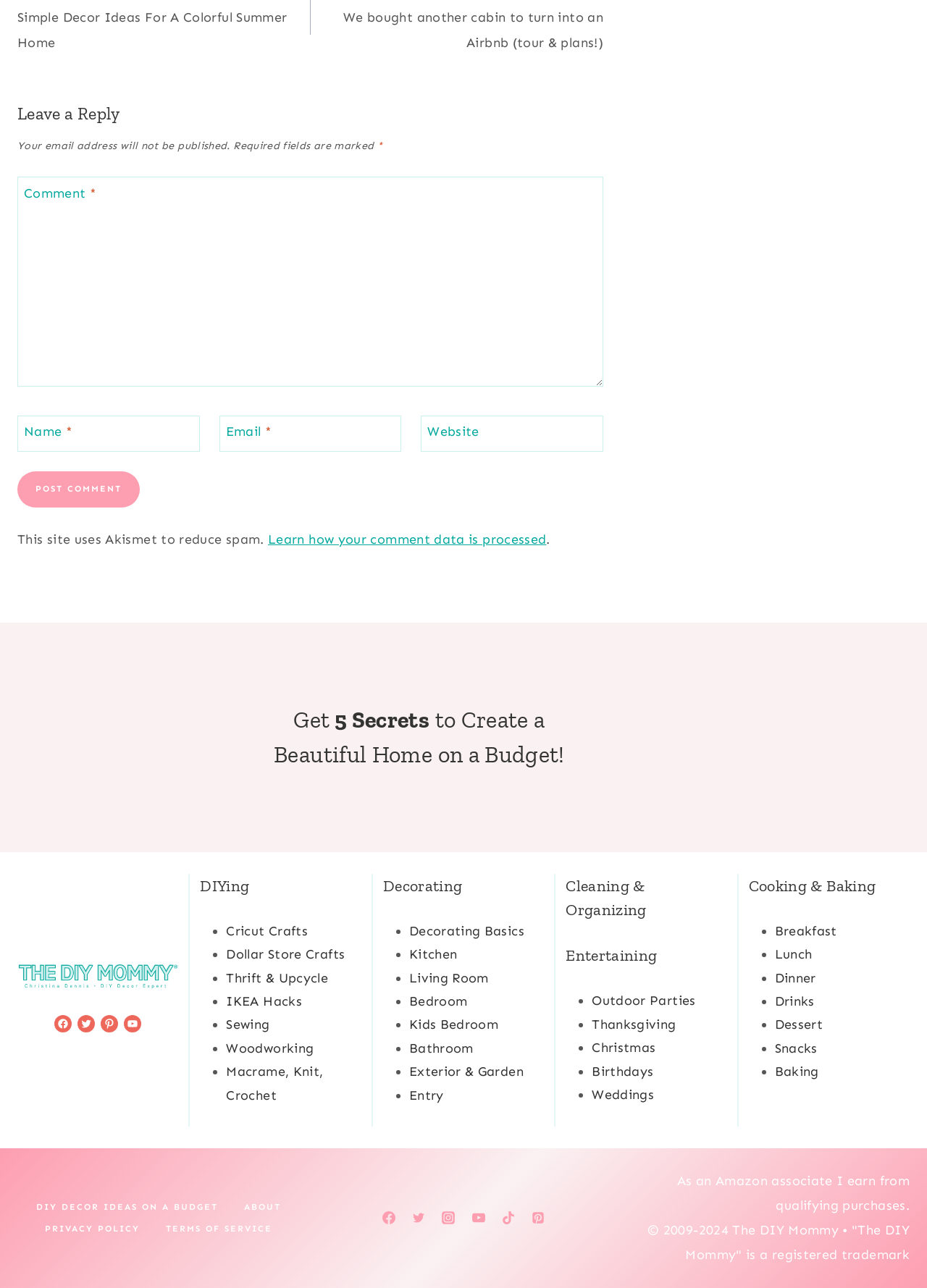Provide the bounding box coordinates of the area you need to click to execute the following instruction: "Post a comment".

[0.019, 0.366, 0.151, 0.394]